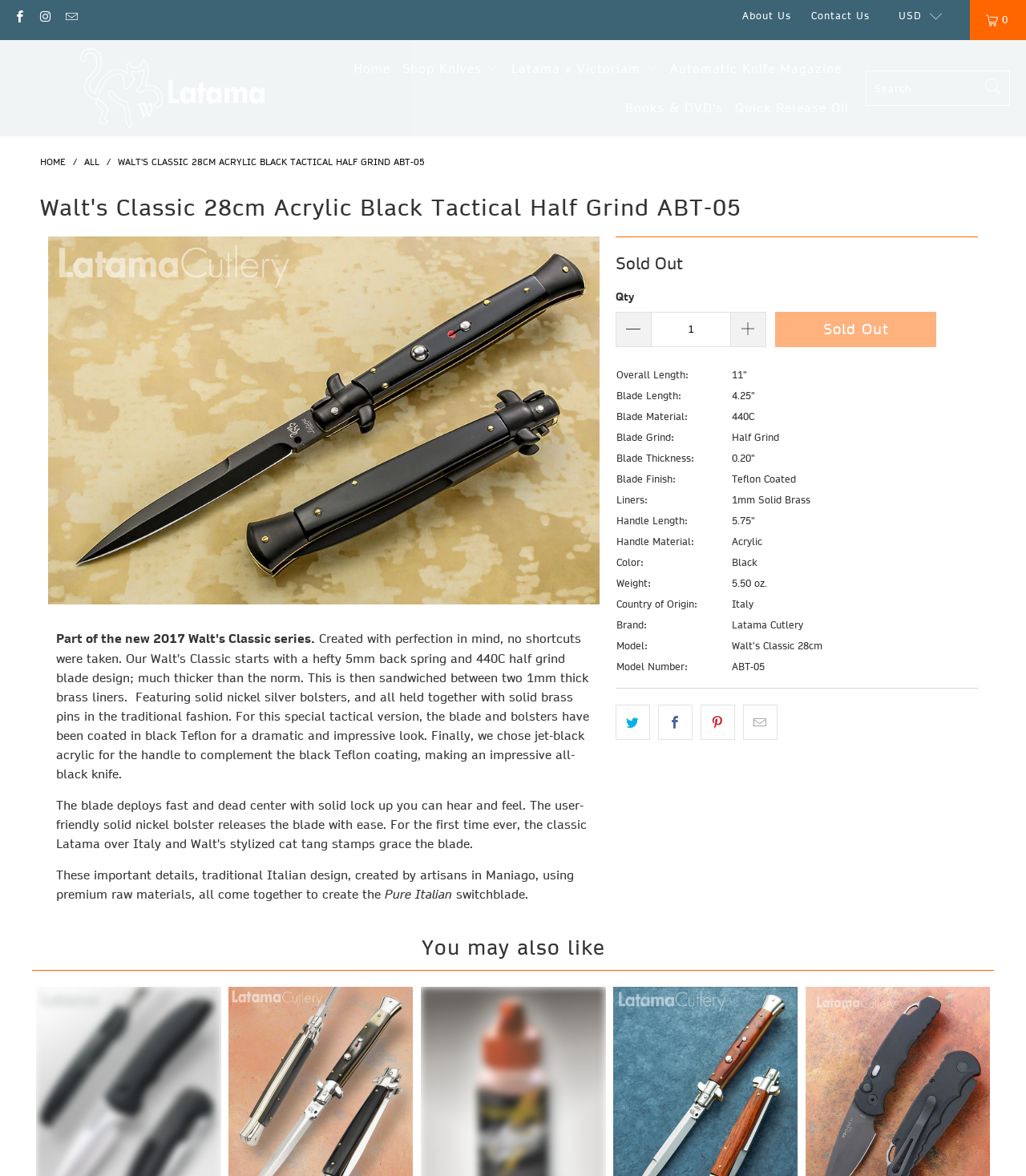Look at the image and give a detailed response to the following question: Is the product currently in stock?

I found the answer by looking at the product page, where it says 'Sold Out'.